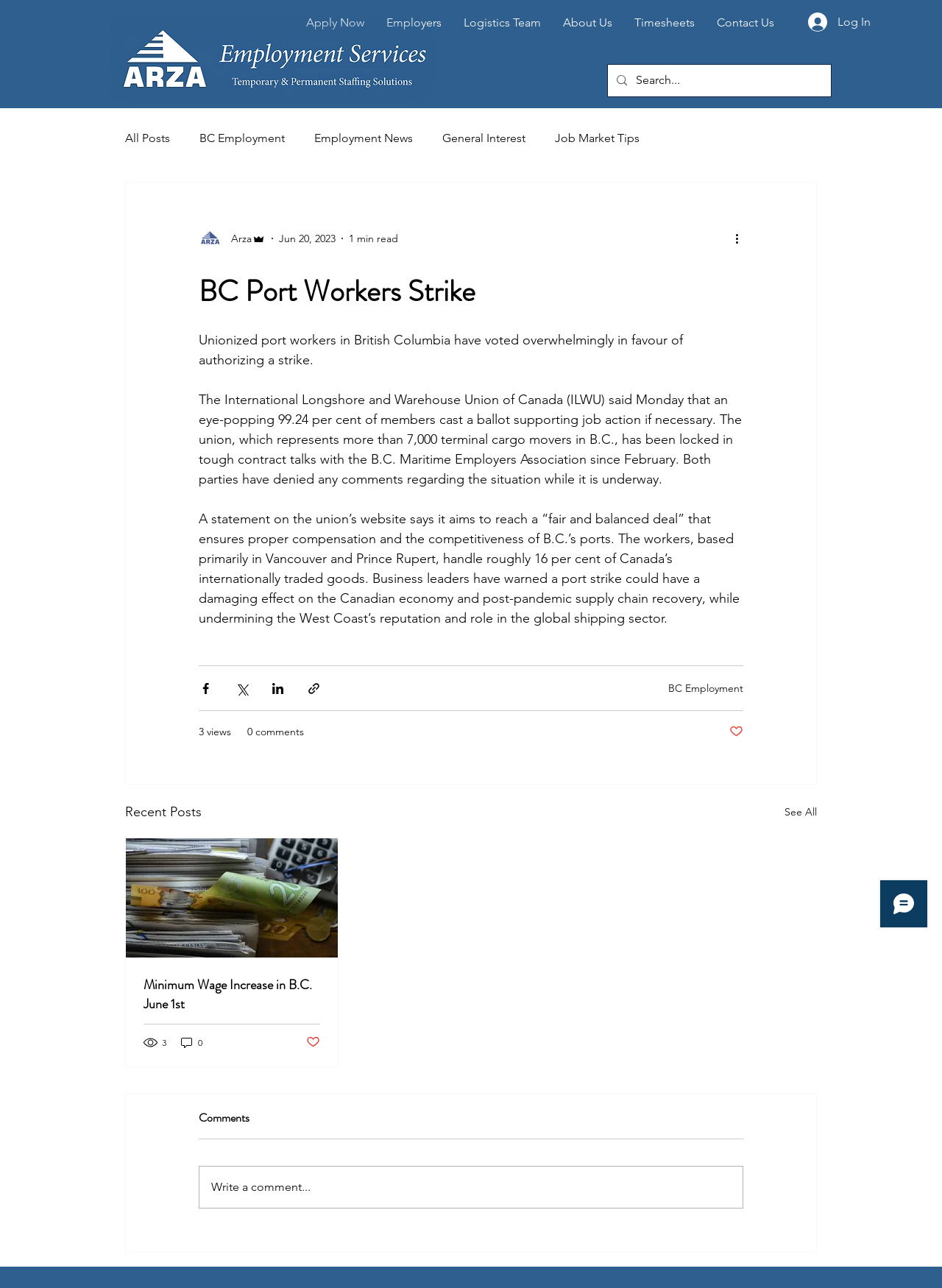Locate the bounding box coordinates for the element described below: "0". The coordinates must be four float values between 0 and 1, formatted as [left, top, right, bottom].

[0.191, 0.804, 0.216, 0.815]